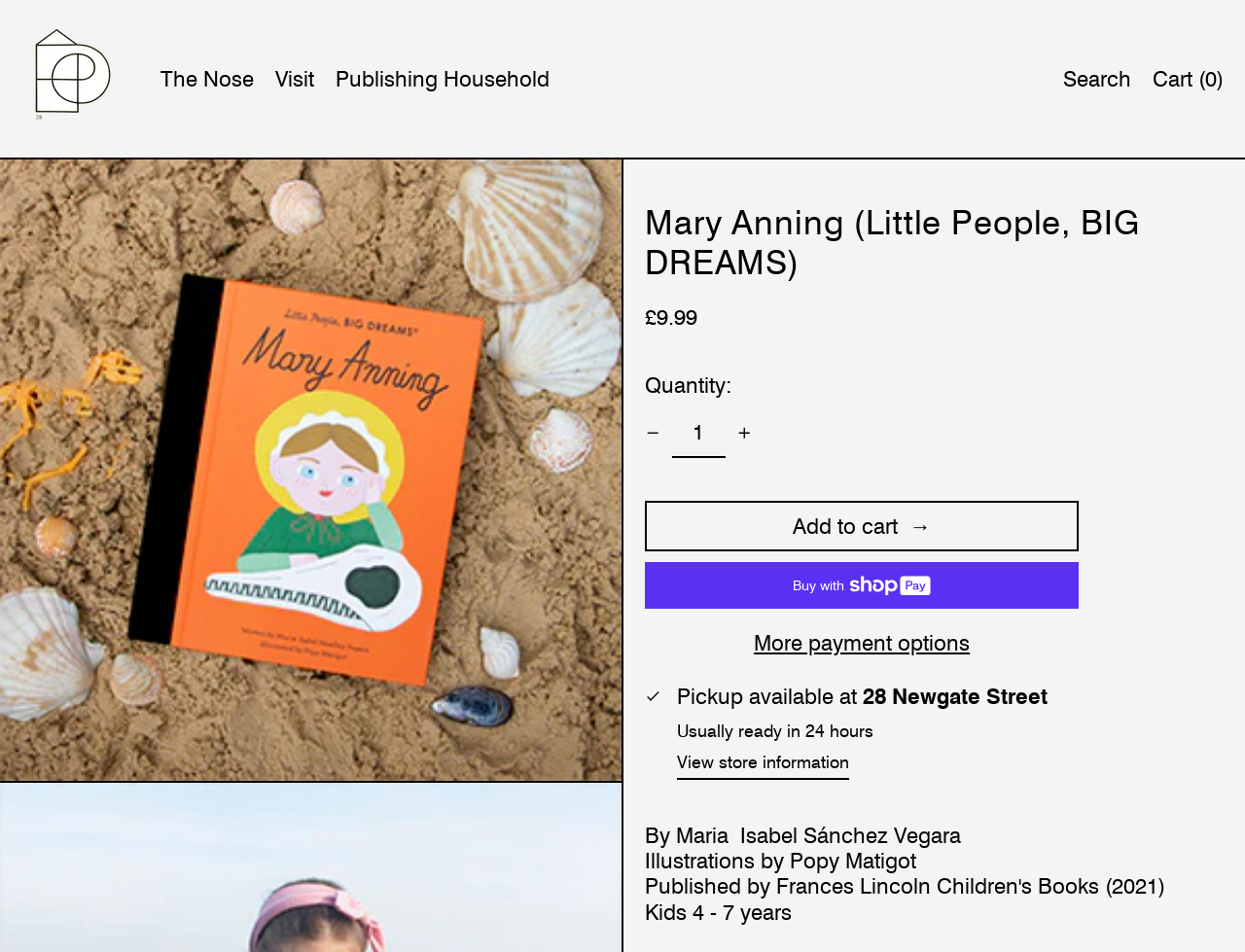Could you provide the bounding box coordinates for the portion of the screen to click to complete this instruction: "Click the 'Skip to content' link"?

[0.0, 0.0, 0.151, 0.072]